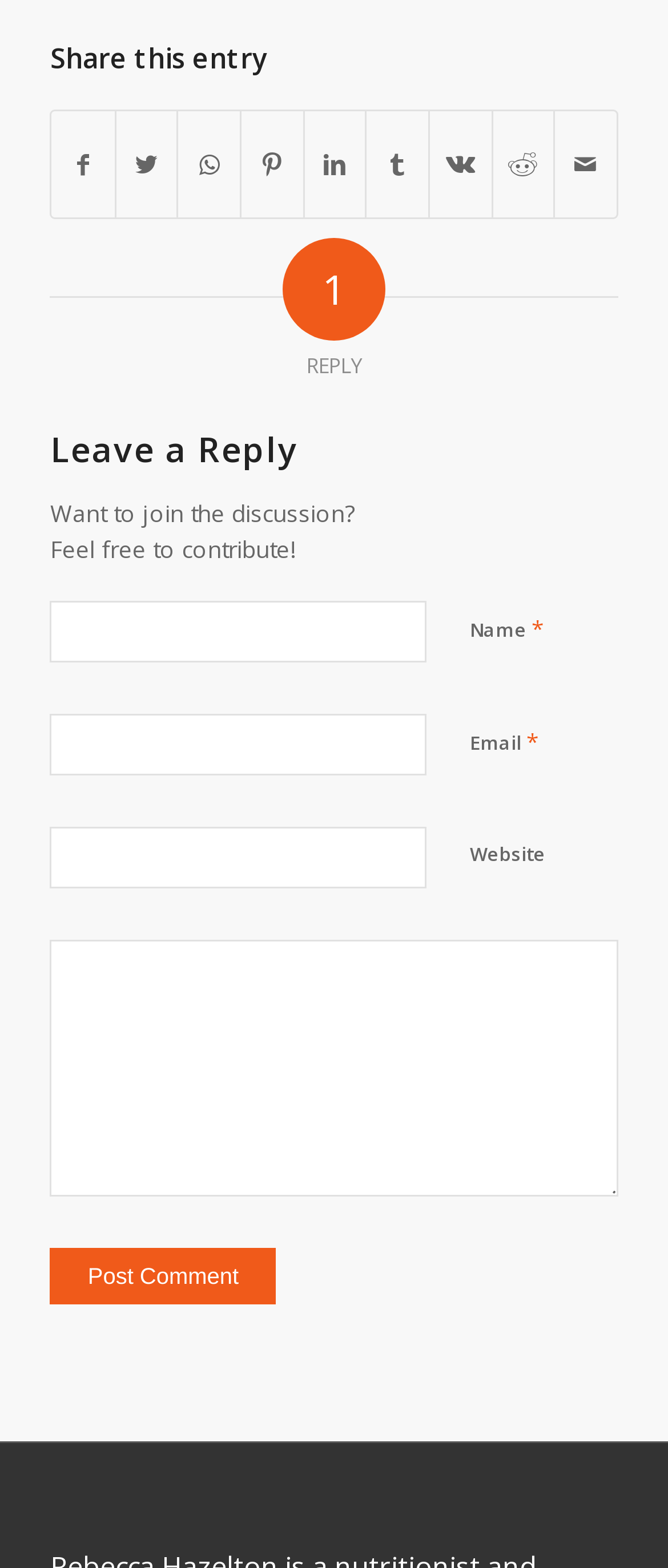Please identify the bounding box coordinates of the region to click in order to complete the task: "Share on Facebook". The coordinates must be four float numbers between 0 and 1, specified as [left, top, right, bottom].

[0.078, 0.071, 0.171, 0.138]